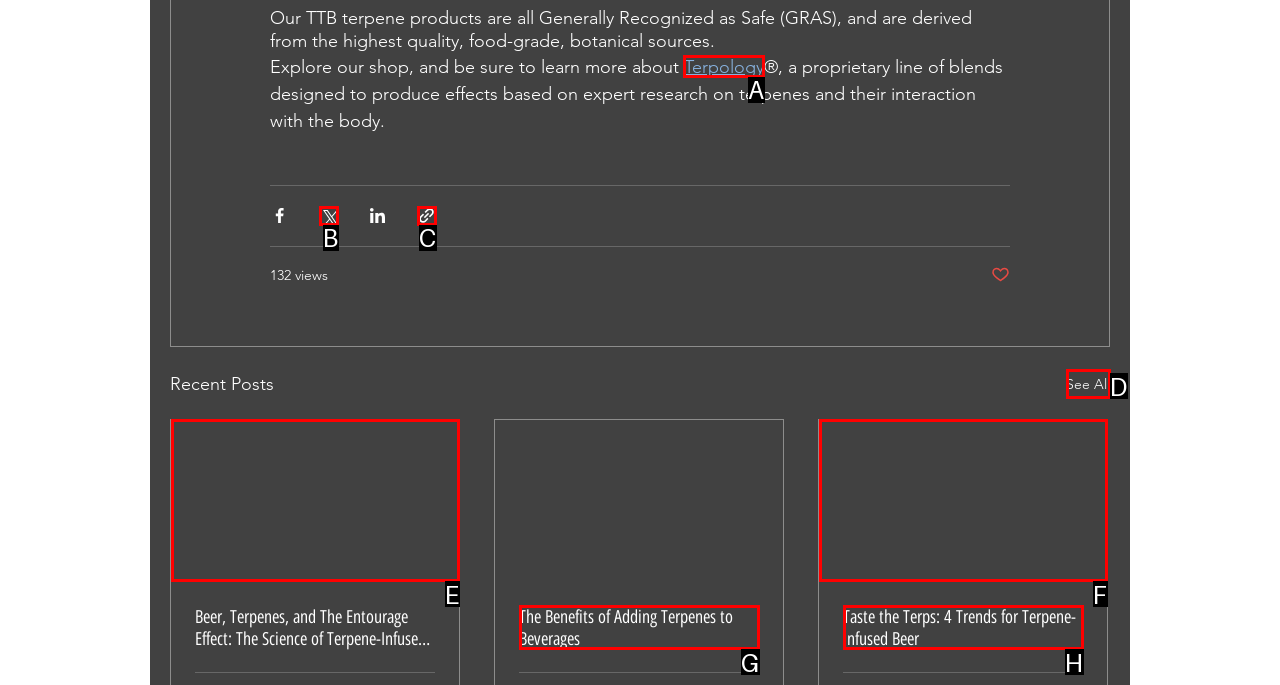Tell me which one HTML element you should click to complete the following task: Explore Terpology
Answer with the option's letter from the given choices directly.

A